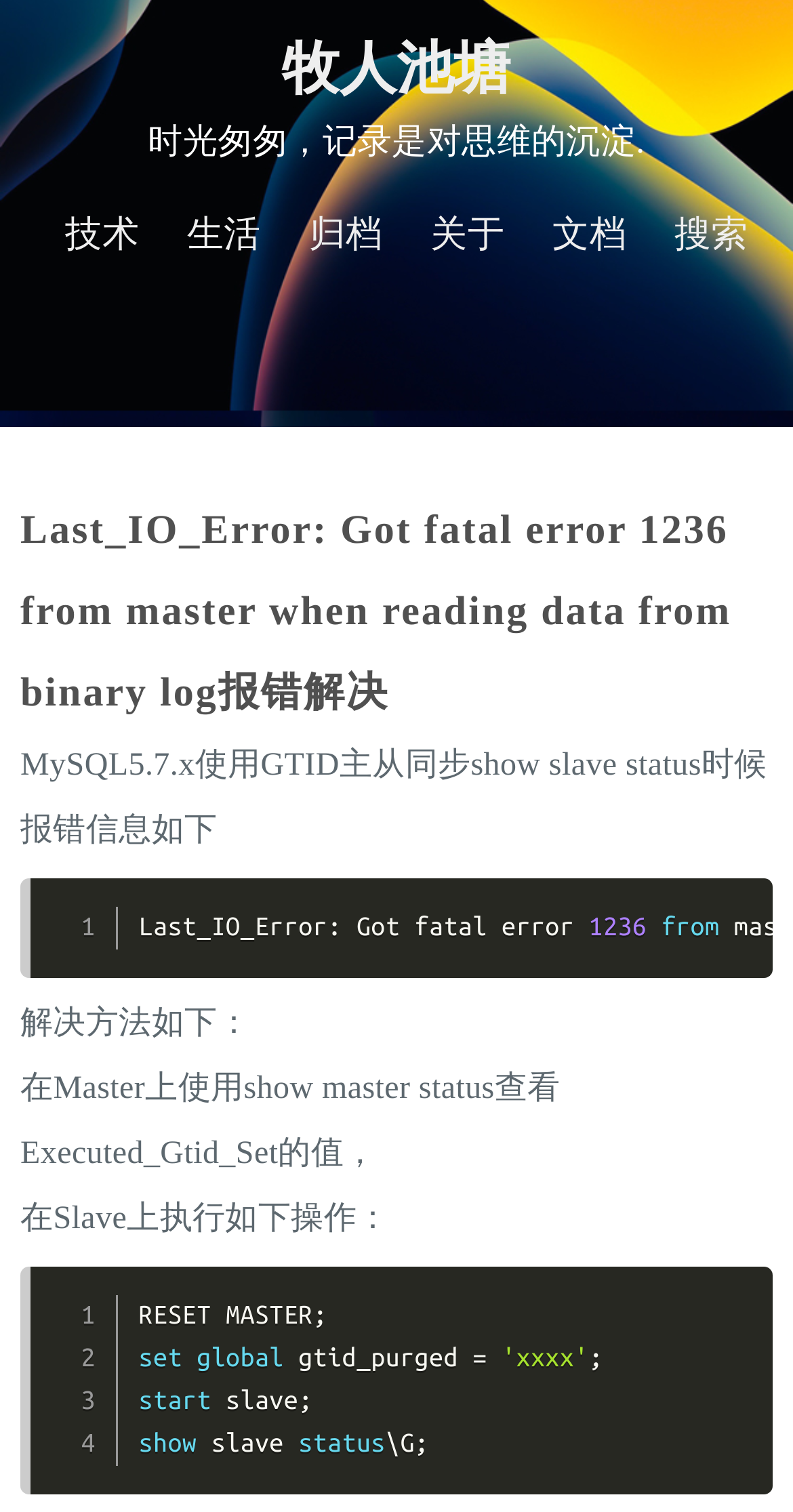What is the purpose of the 'gtid_purged' variable?
Please provide a comprehensive answer based on the visual information in the image.

The 'gtid_purged' variable is used to set the GTID purged value on the Slave. This is part of the solution to the error, and is mentioned in the code block on the webpage.